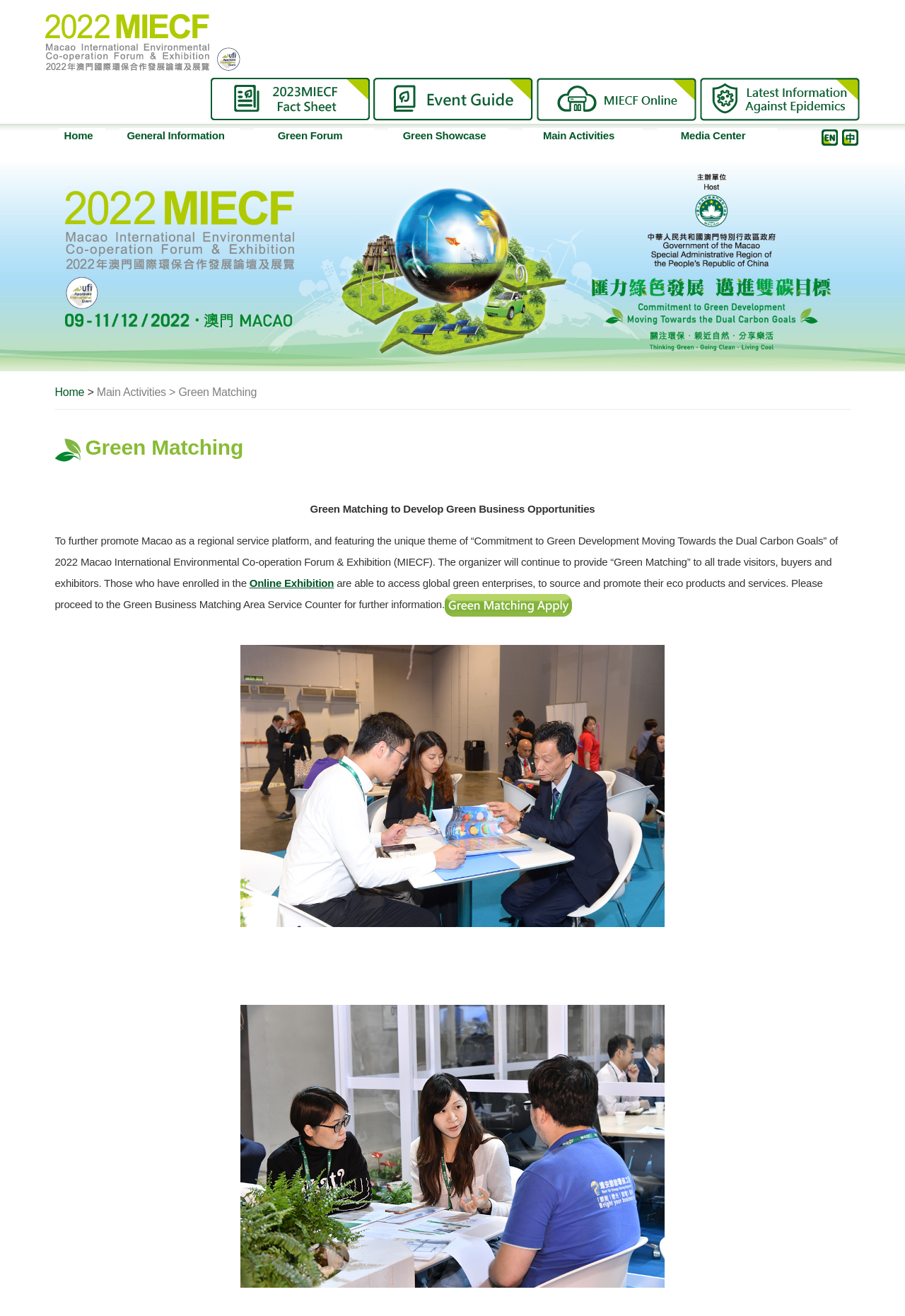Respond with a single word or phrase:
What is the theme of MIECF 2022?

Commitment to Green Development